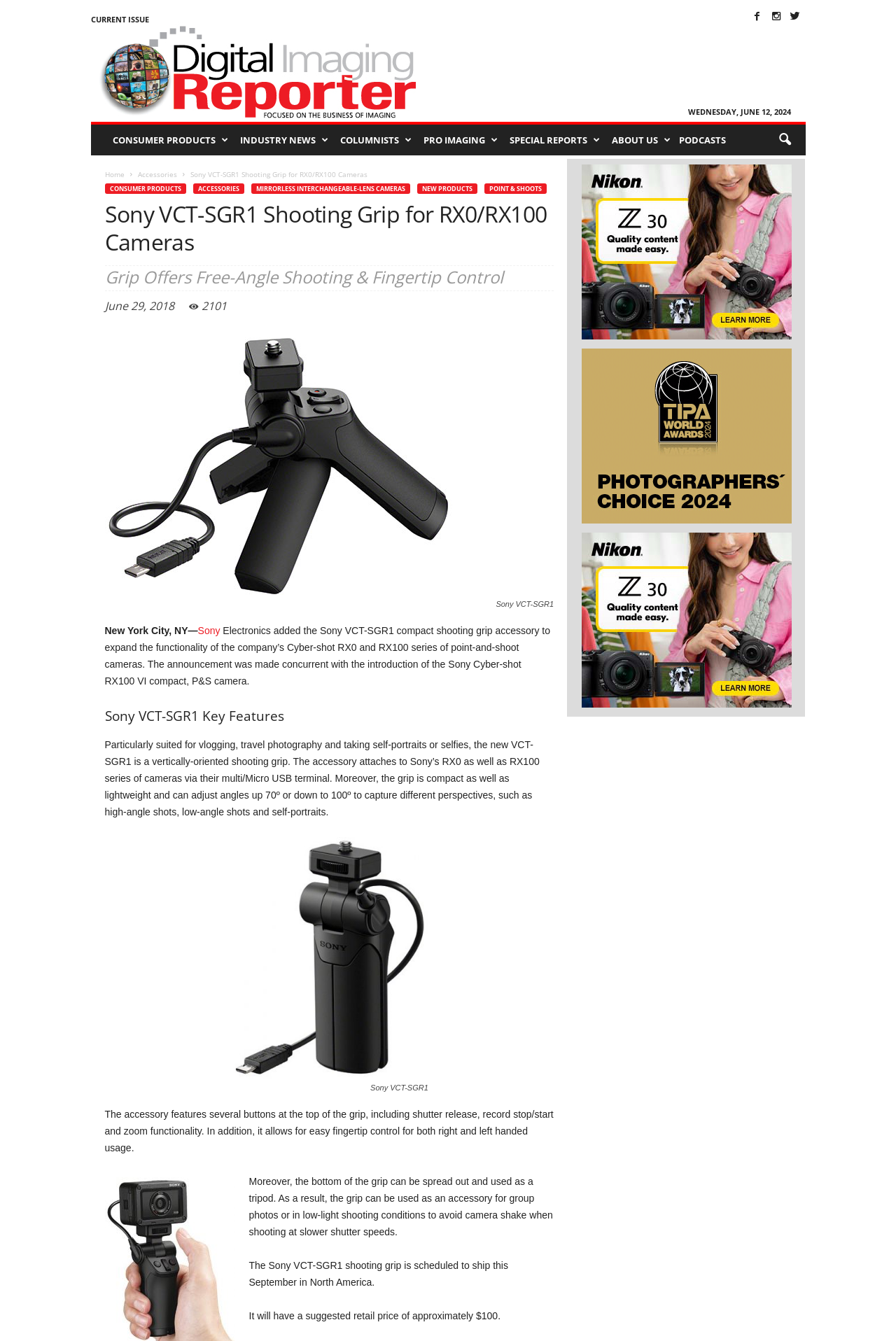Find and indicate the bounding box coordinates of the region you should select to follow the given instruction: "Click the 'PODCASTS' link".

[0.754, 0.093, 0.815, 0.116]